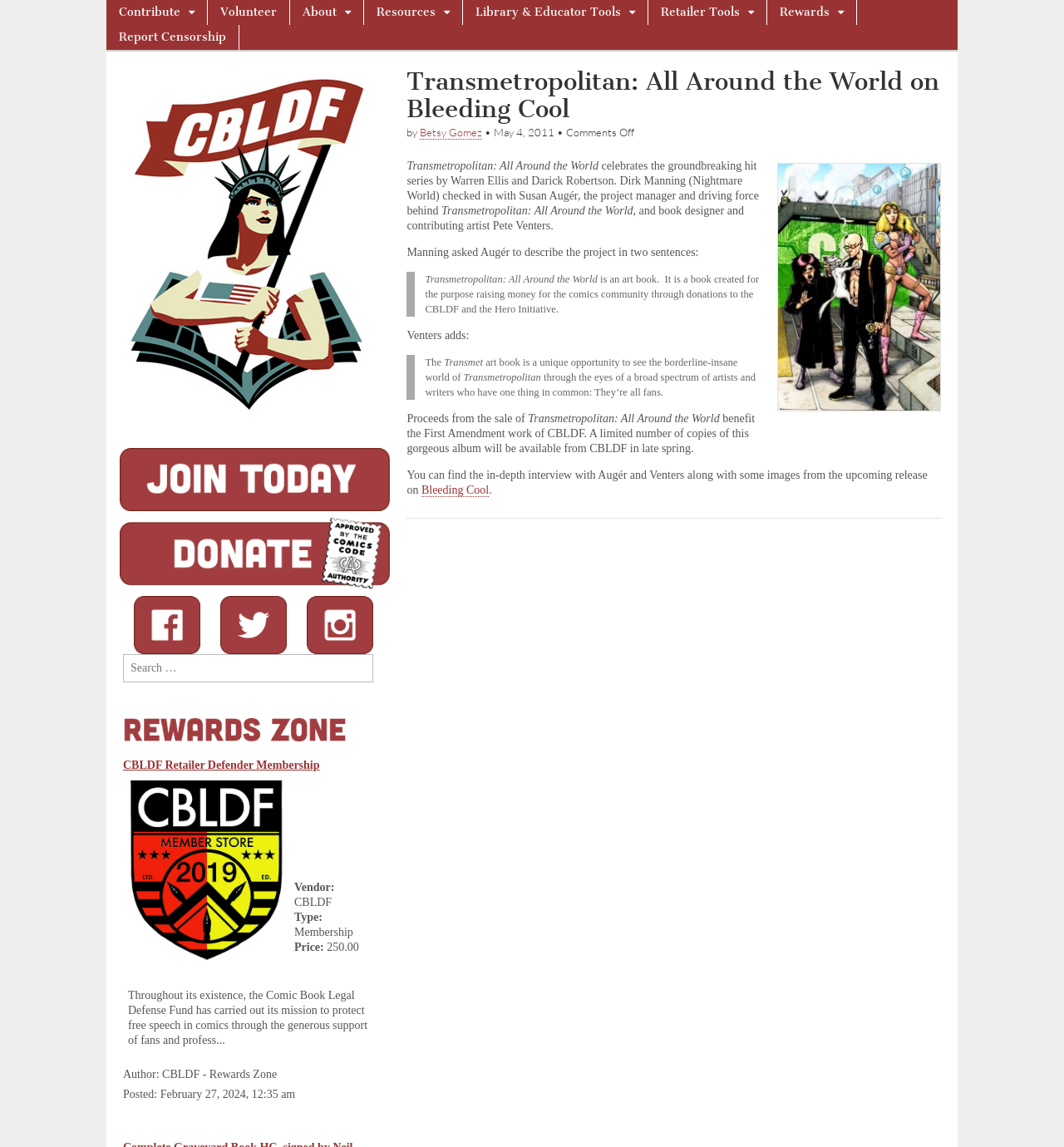What is the name of the website where the in-depth interview with Augér and Venters can be found?
Examine the screenshot and reply with a single word or phrase.

Bleeding Cool